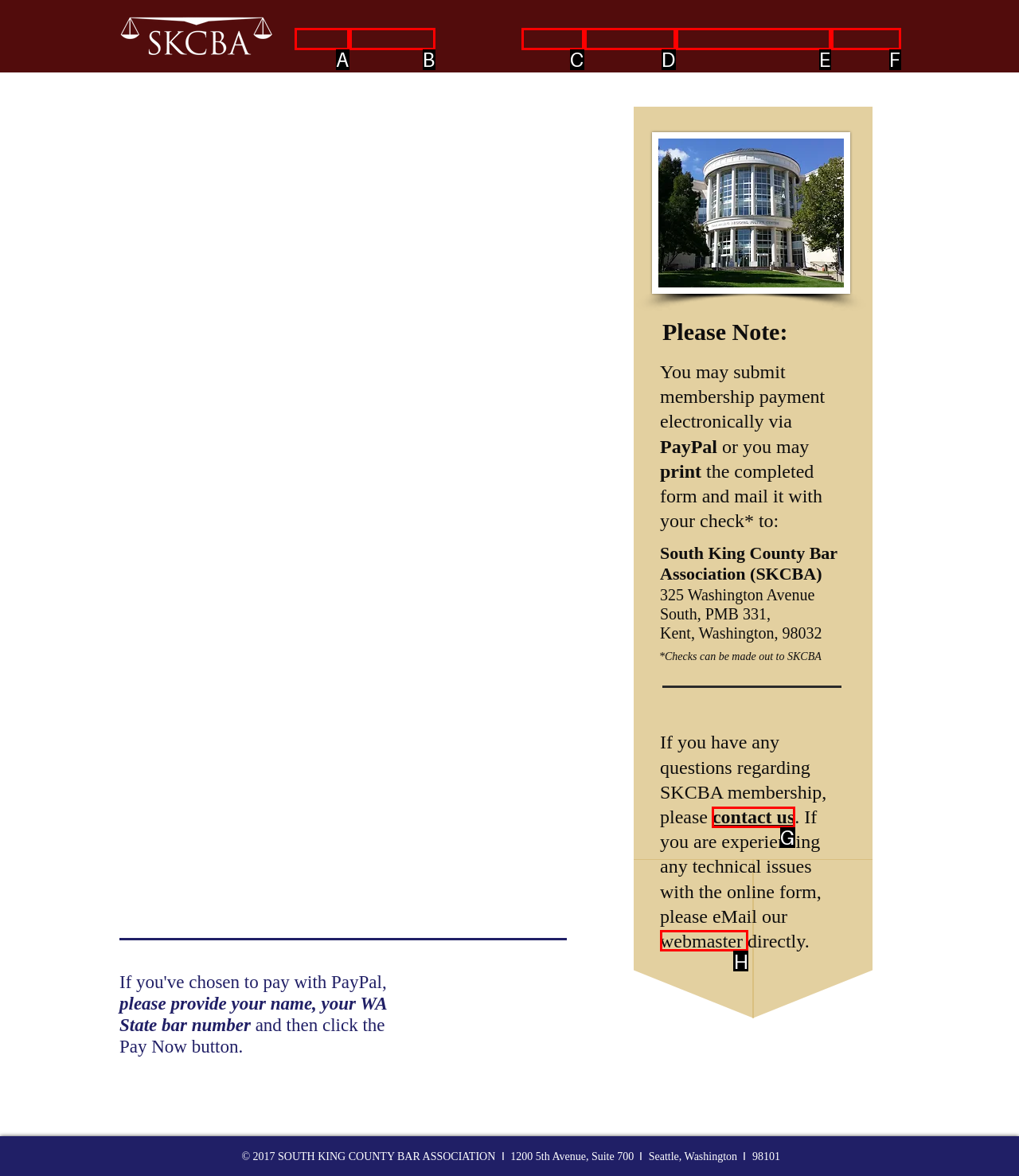Determine which option you need to click to execute the following task: Click the webmaster link. Provide your answer as a single letter.

H